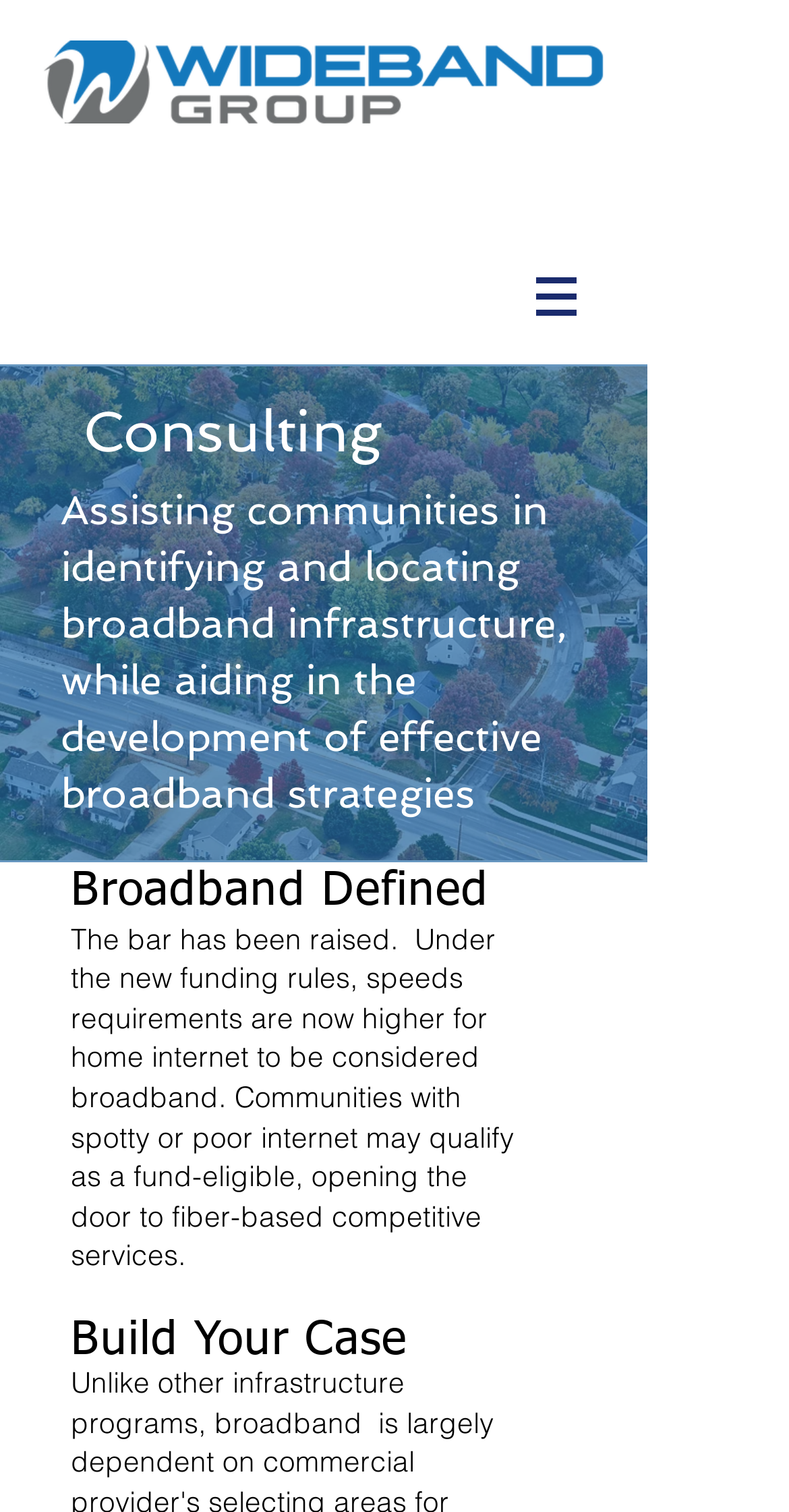What is the topic of the second heading? Examine the screenshot and reply using just one word or a brief phrase.

Broadband Defined